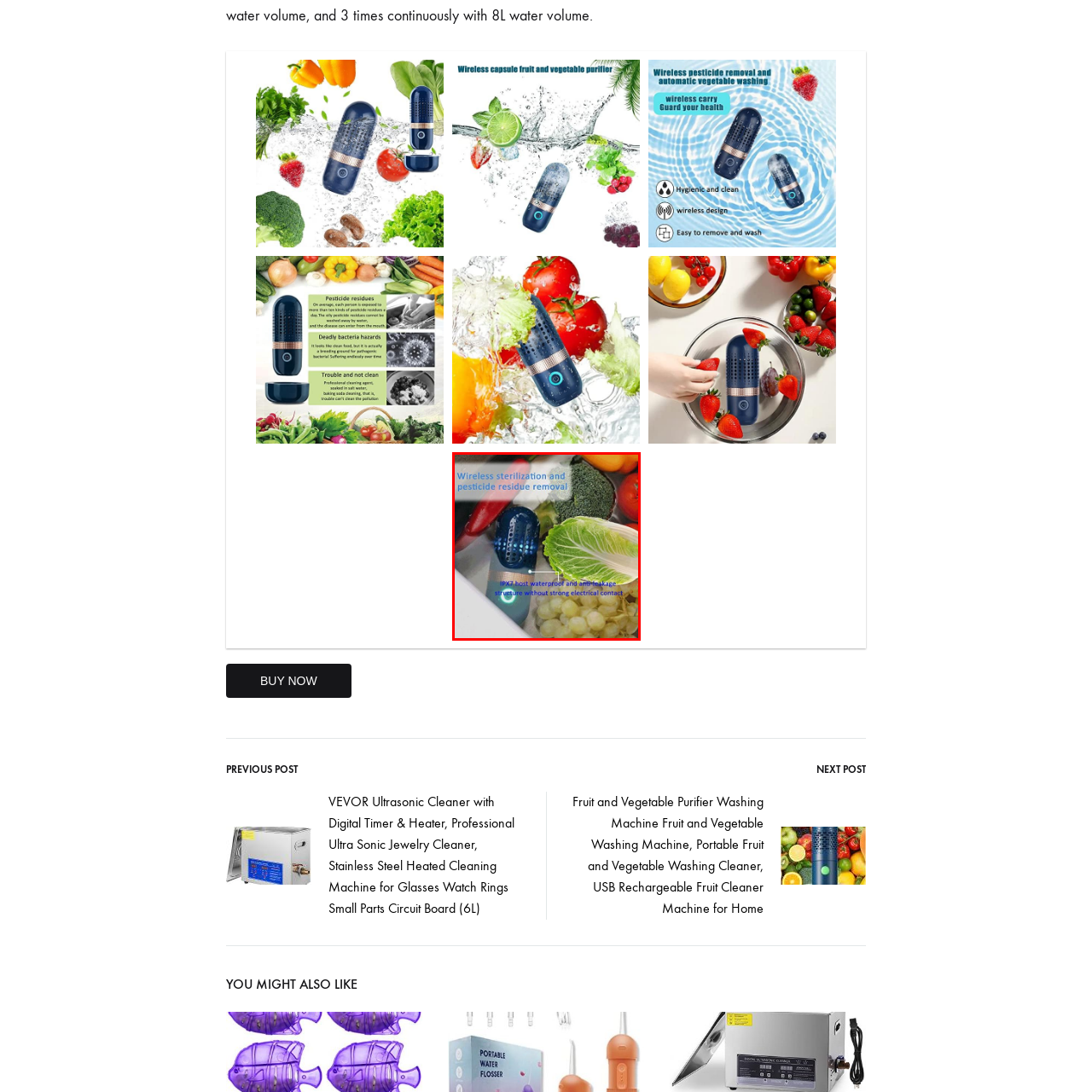What is the waterproof rating of the device?
Analyze the image marked by the red bounding box and respond with an in-depth answer considering the visual clues.

The device has an IPX7 waterproof rating, which means it can withstand being submerged in water beyond 1 meter for up to 30 minutes, and also has an anti-leakage structure without strong electrical contact.